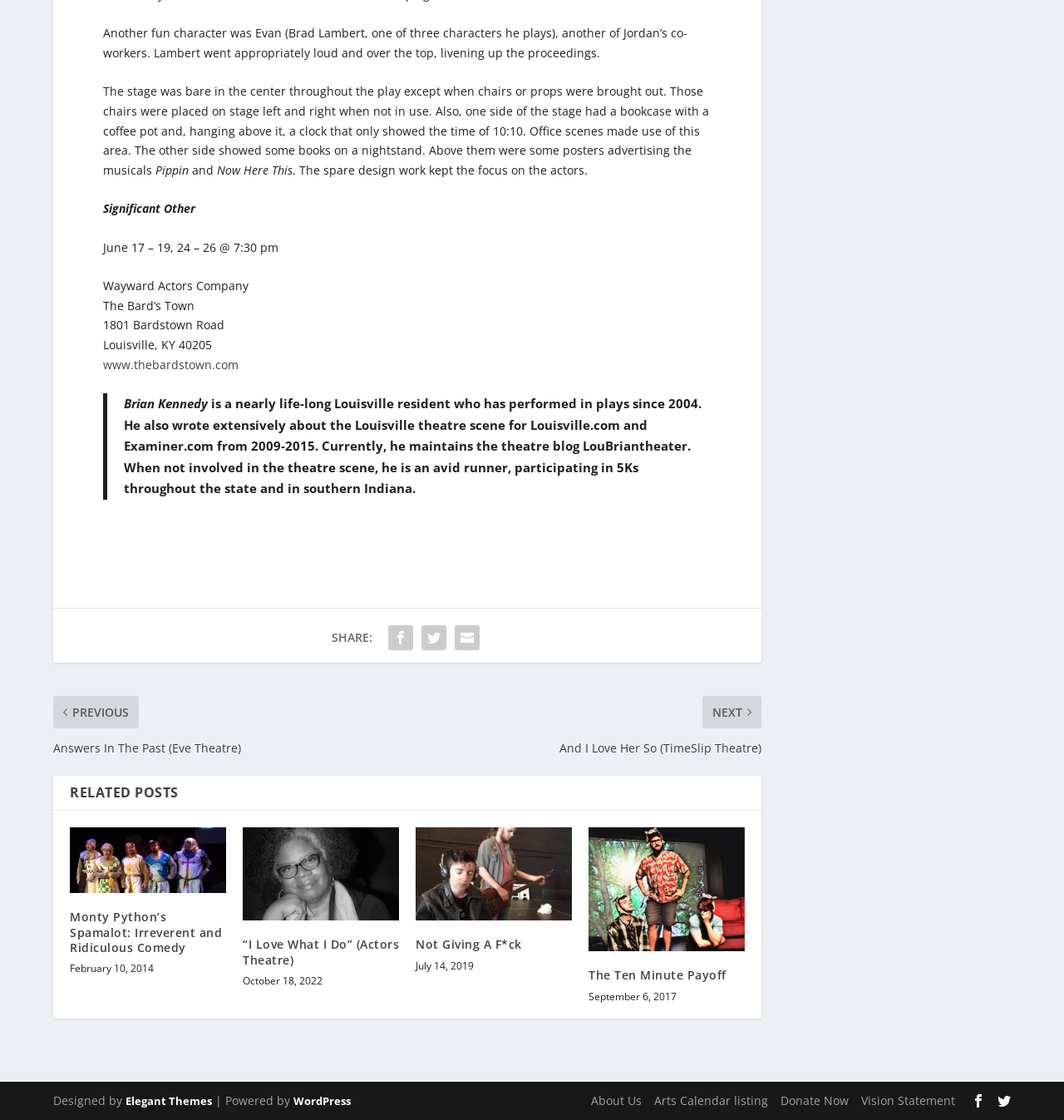Using the provided element description: "The Ten Minute Payoff", identify the bounding box coordinates. The coordinates should be four floats between 0 and 1 in the order [left, top, right, bottom].

[0.553, 0.864, 0.682, 0.878]